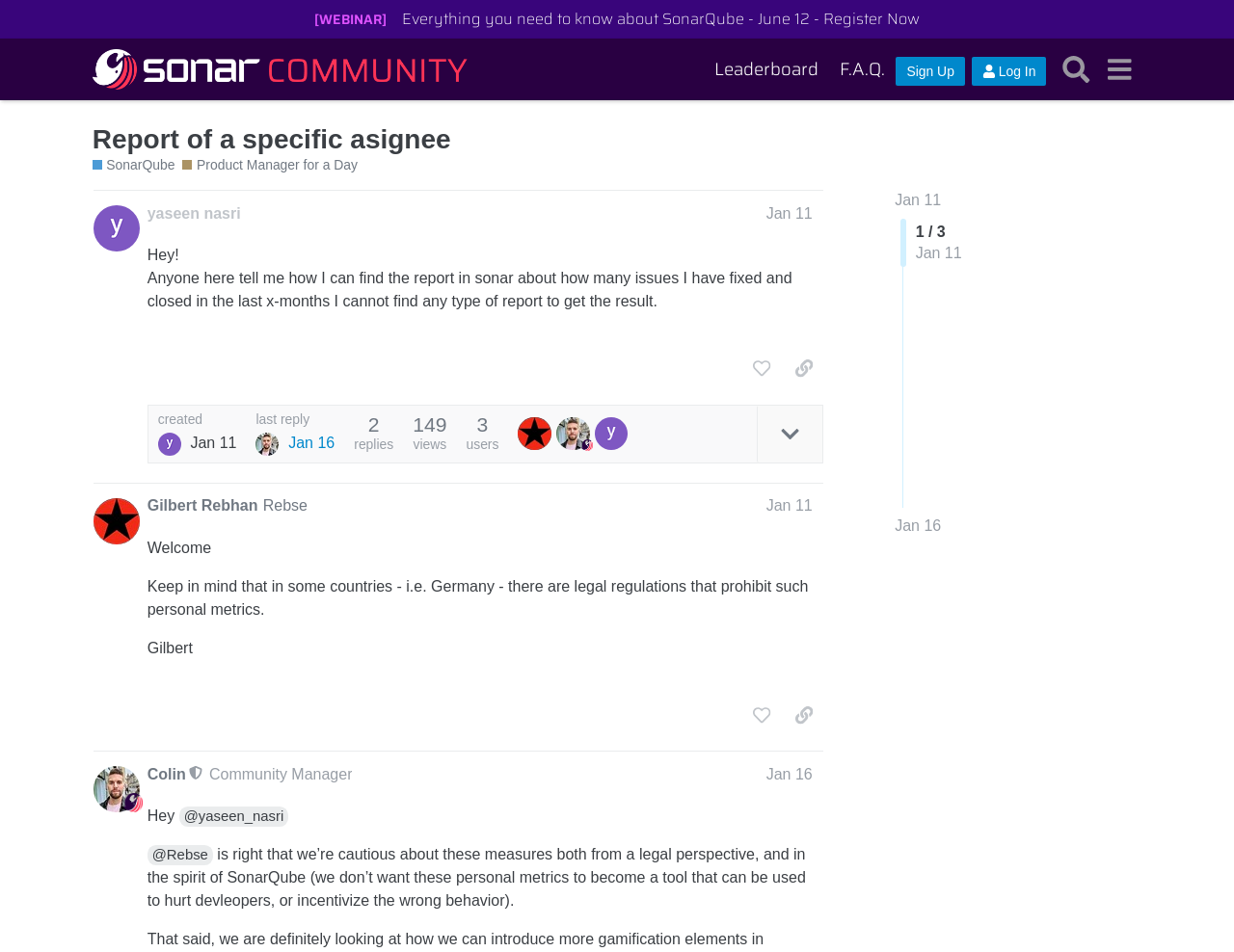Locate the bounding box coordinates of the UI element described by: "last reply Jan 16". The bounding box coordinates should consist of four float numbers between 0 and 1, i.e., [left, top, right, bottom].

[0.207, 0.434, 0.271, 0.478]